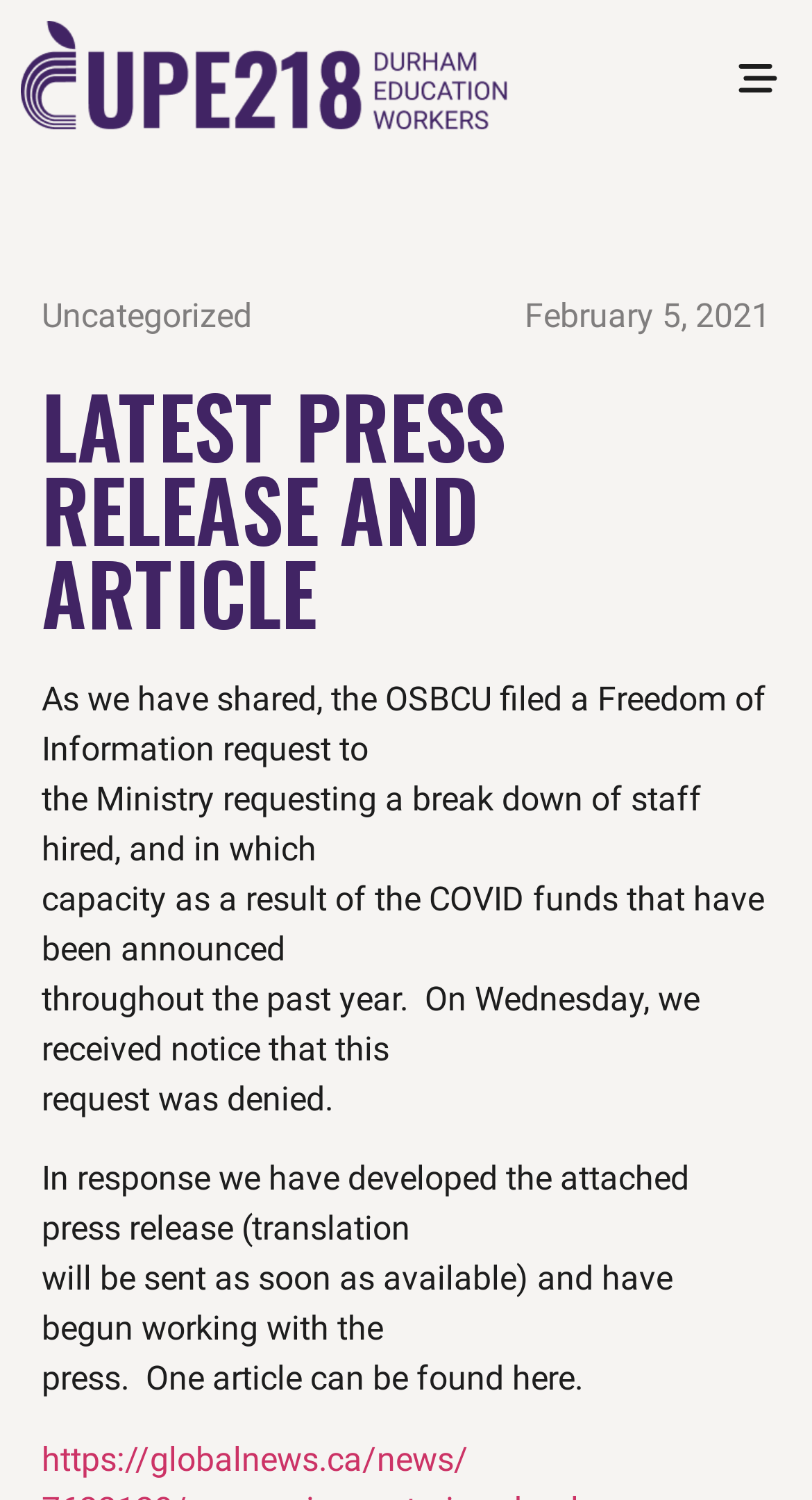Answer the question briefly using a single word or phrase: 
What is the date mentioned in the article?

February 5, 2021